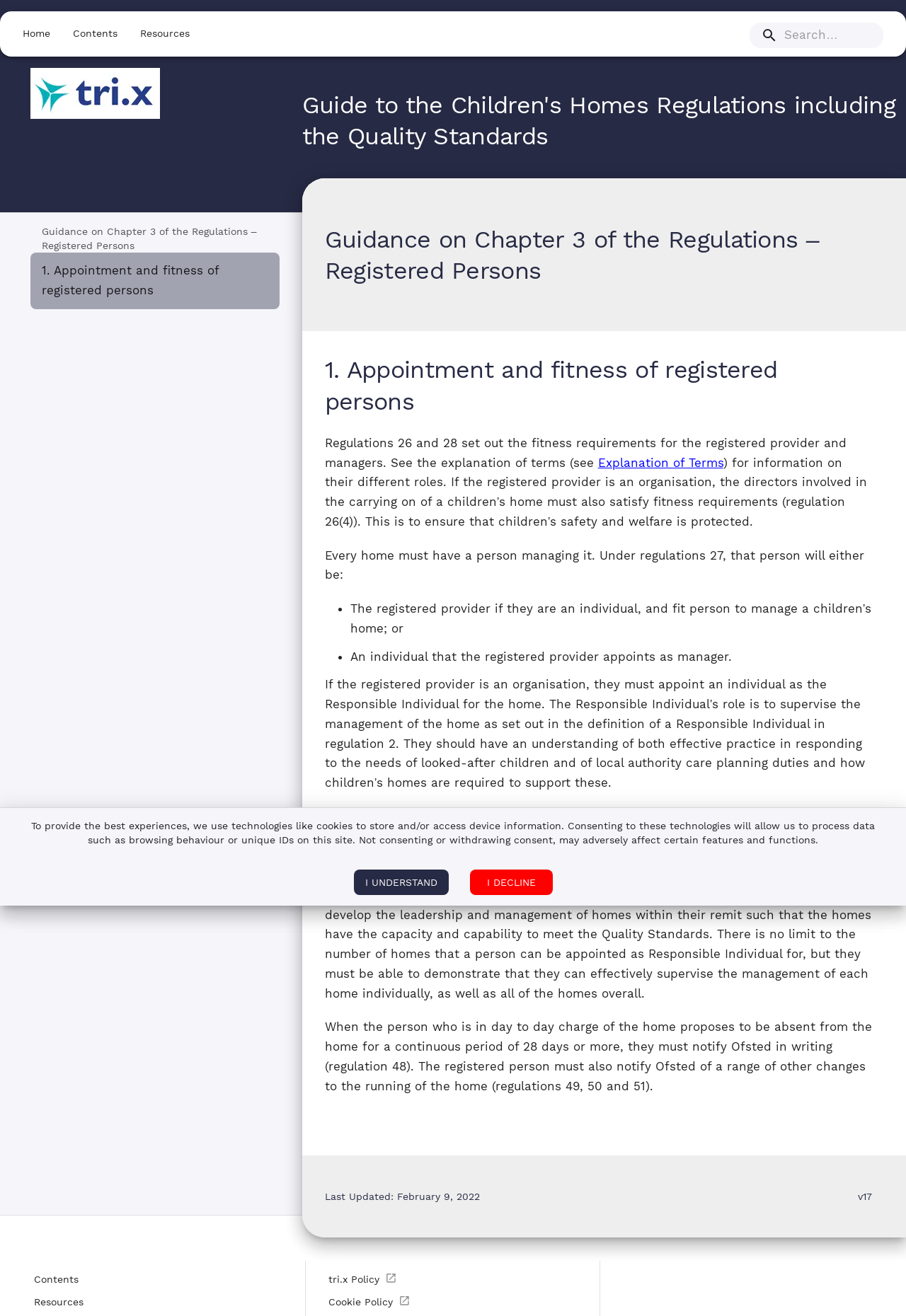Please locate the bounding box coordinates of the element's region that needs to be clicked to follow the instruction: "View 'Explanation of Terms'". The bounding box coordinates should be provided as four float numbers between 0 and 1, i.e., [left, top, right, bottom].

[0.66, 0.346, 0.798, 0.357]